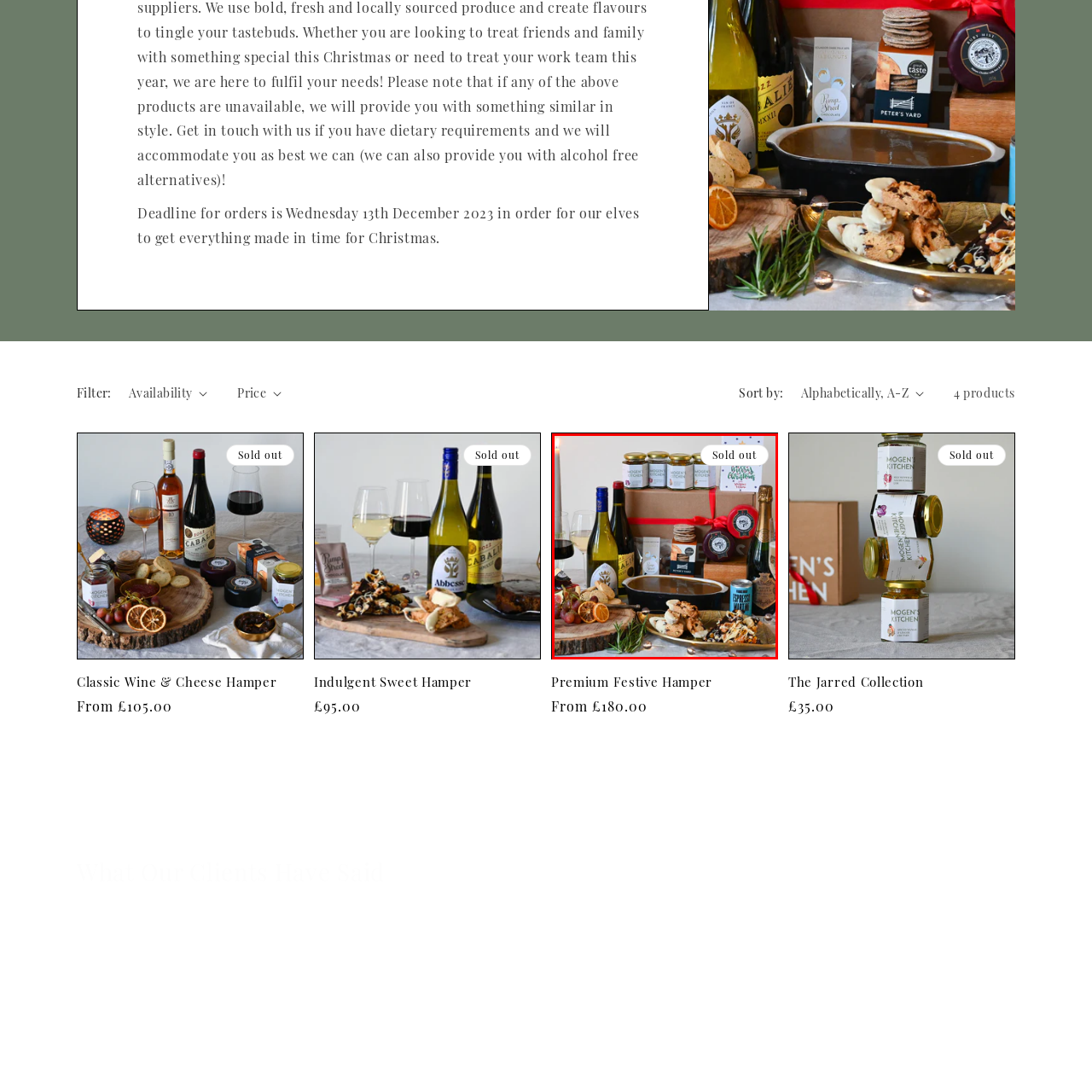What enhances the atmosphere in the setting? Focus on the image highlighted by the red bounding box and respond with a single word or a brief phrase.

Soft lighting from candles